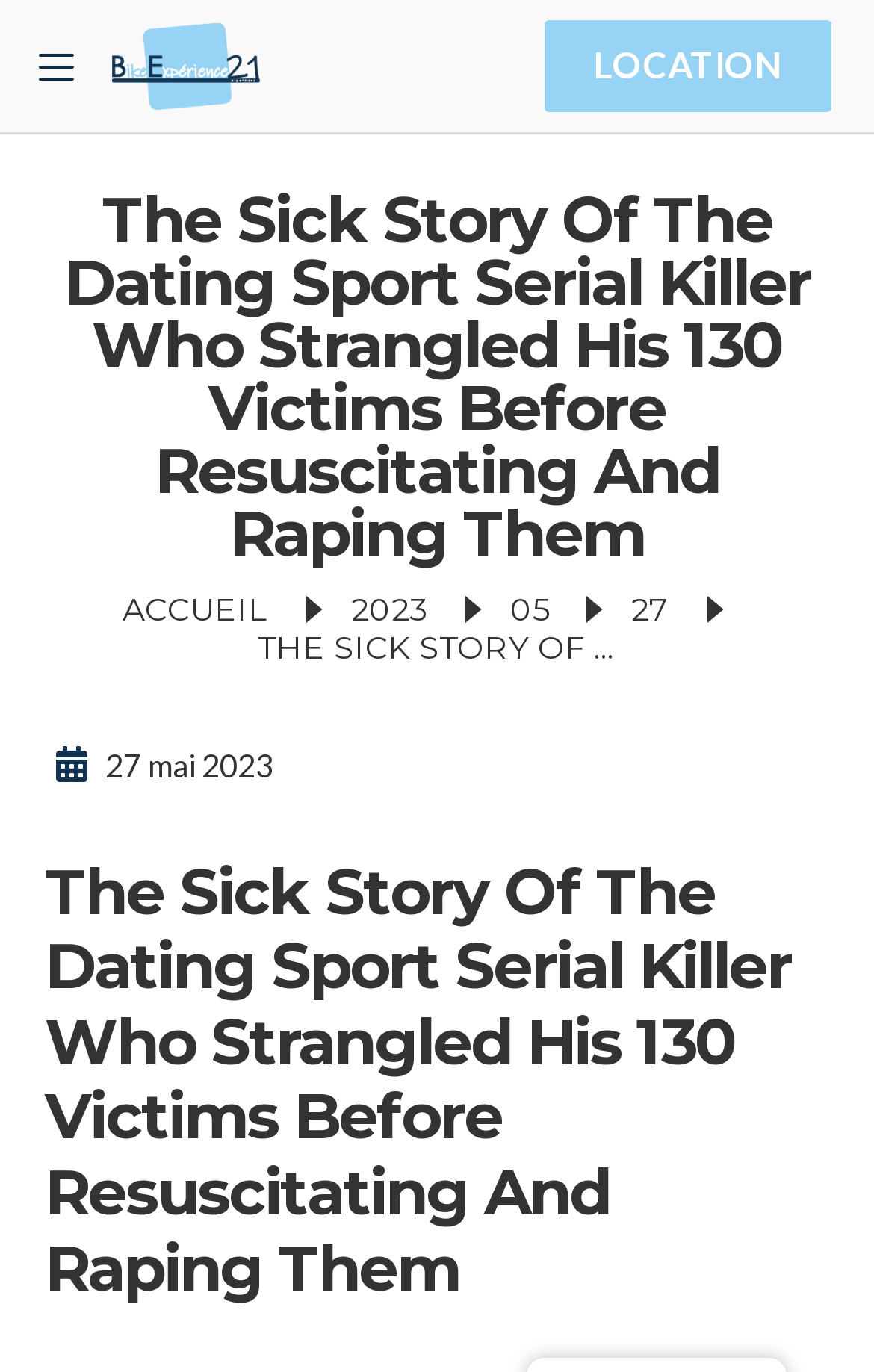Analyze the image and provide a detailed answer to the question: What is the text of the main heading?

I found the main heading by looking at the heading element with the longest text, which is 'The Sick Story Of The Dating Sport Serial Killer Who Strangled His 130 Victims Before Resuscitating And Raping Them'.